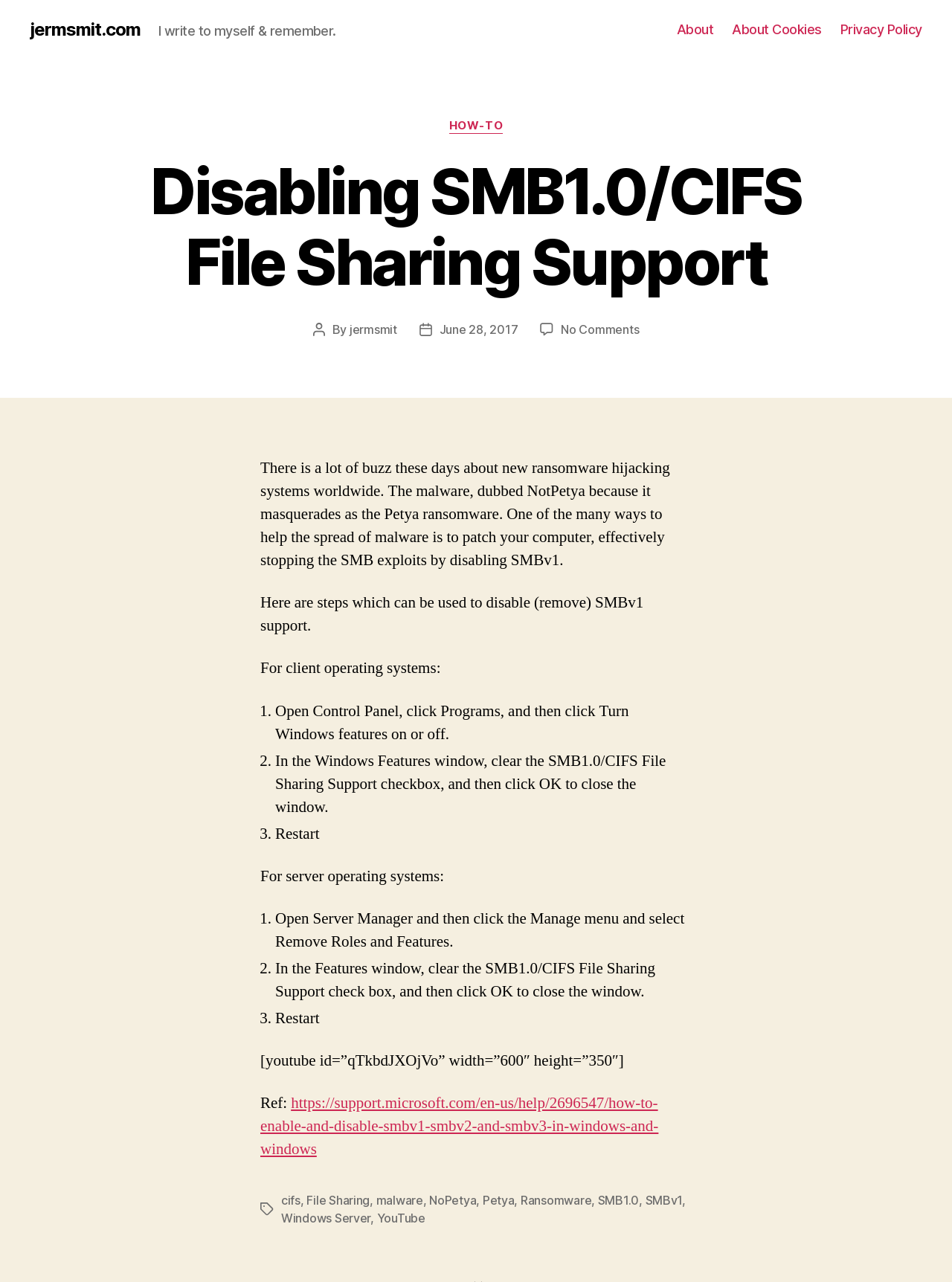Please examine the image and answer the question with a detailed explanation:
What type of operating systems are mentioned in the post?

The post mentions both client and server operating systems, and specifically mentions Windows as the operating system for which the steps to disable SMBv1 support are provided.